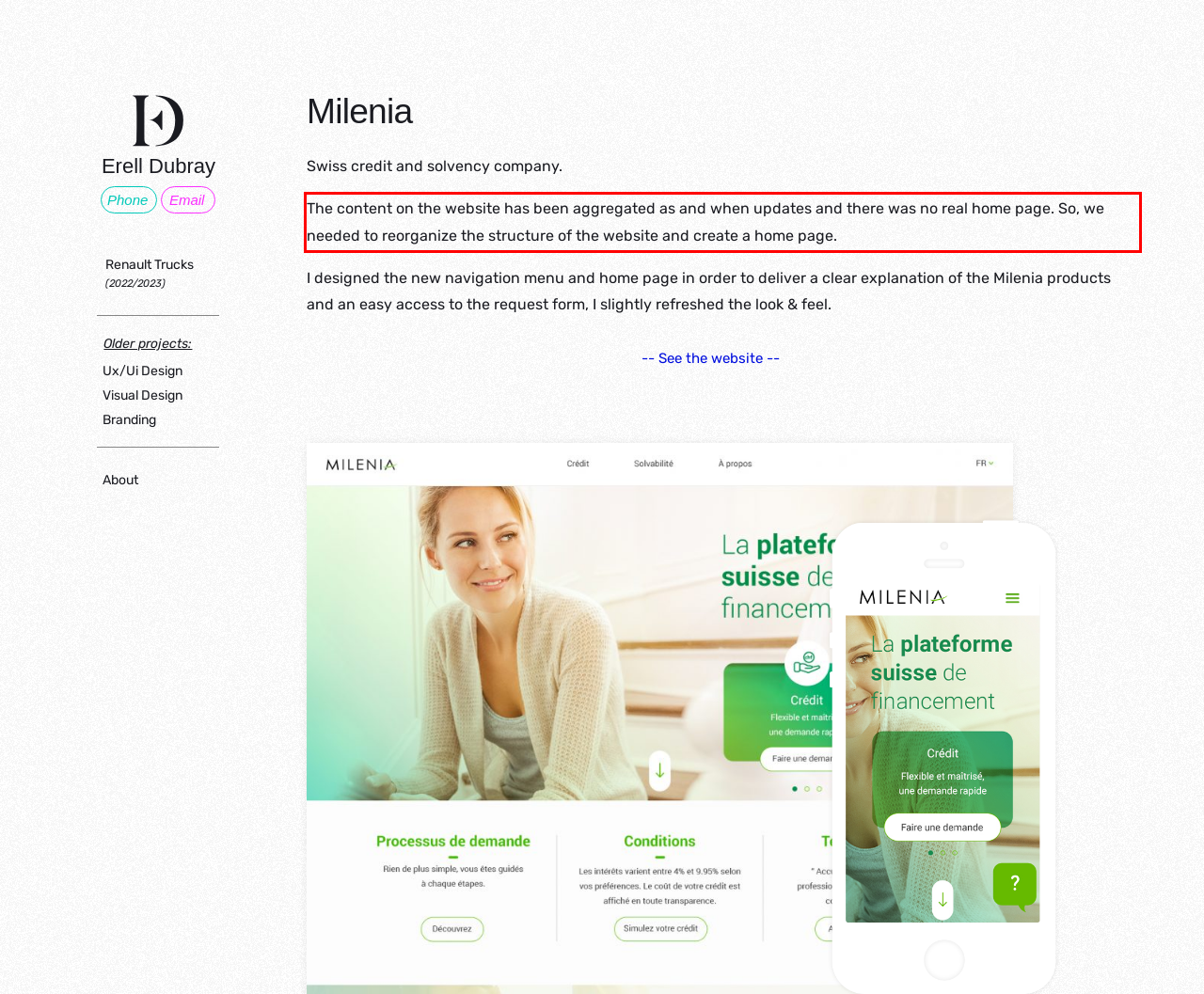Please extract the text content from the UI element enclosed by the red rectangle in the screenshot.

The content on the website has been aggregated as and when updates and there was no real home page. So, we needed to reorganize the structure of the website and create a home page.